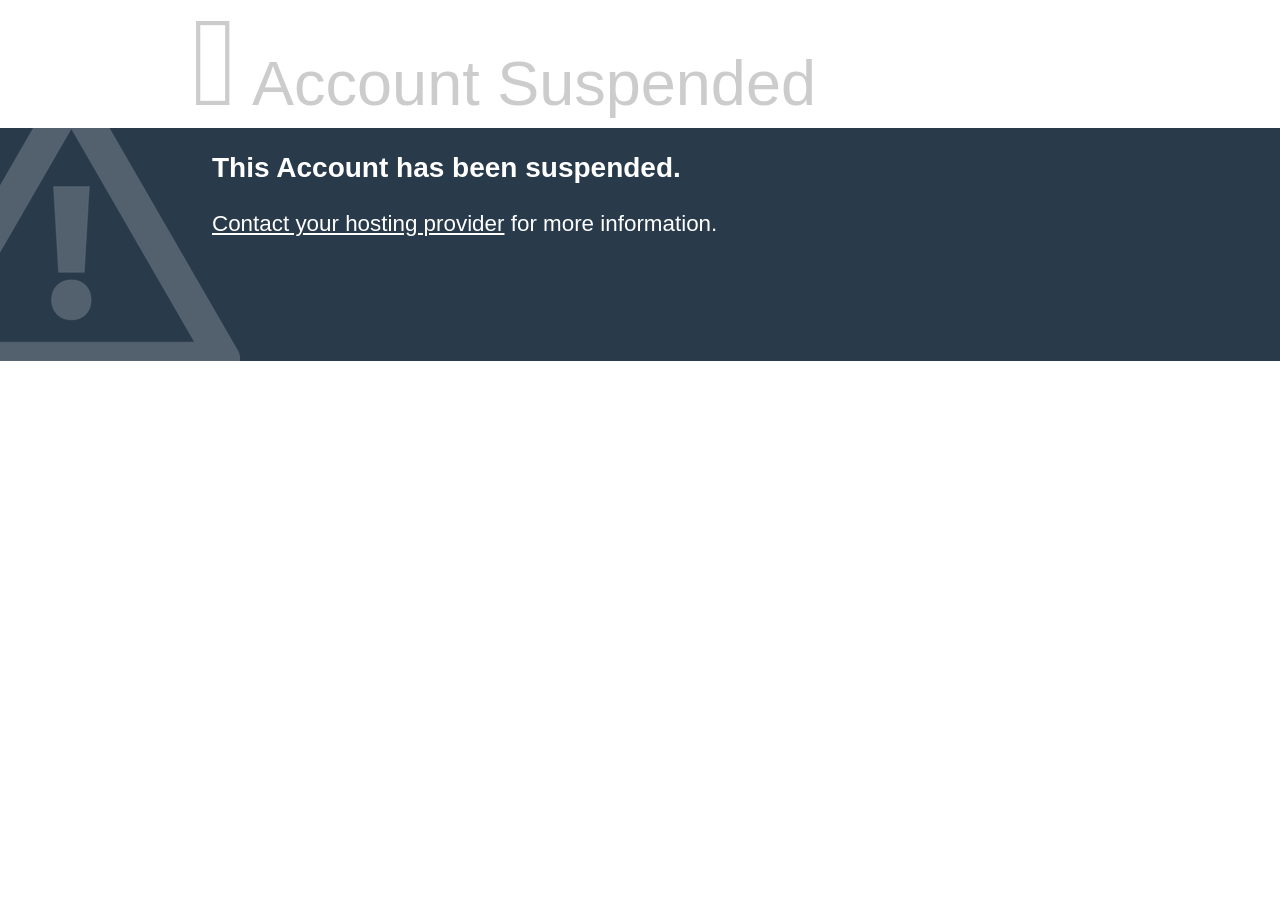Bounding box coordinates are specified in the format (top-left x, top-left y, bottom-right x, bottom-right y). All values are floating point numbers bounded between 0 and 1. Please provide the bounding box coordinate of the region this sentence describes: Contact your hosting provider

[0.166, 0.229, 0.394, 0.256]